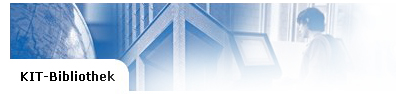Give a one-word or one-phrase response to the question: 
What is the library depicted as?

Hub for knowledge, technology, and community engagement